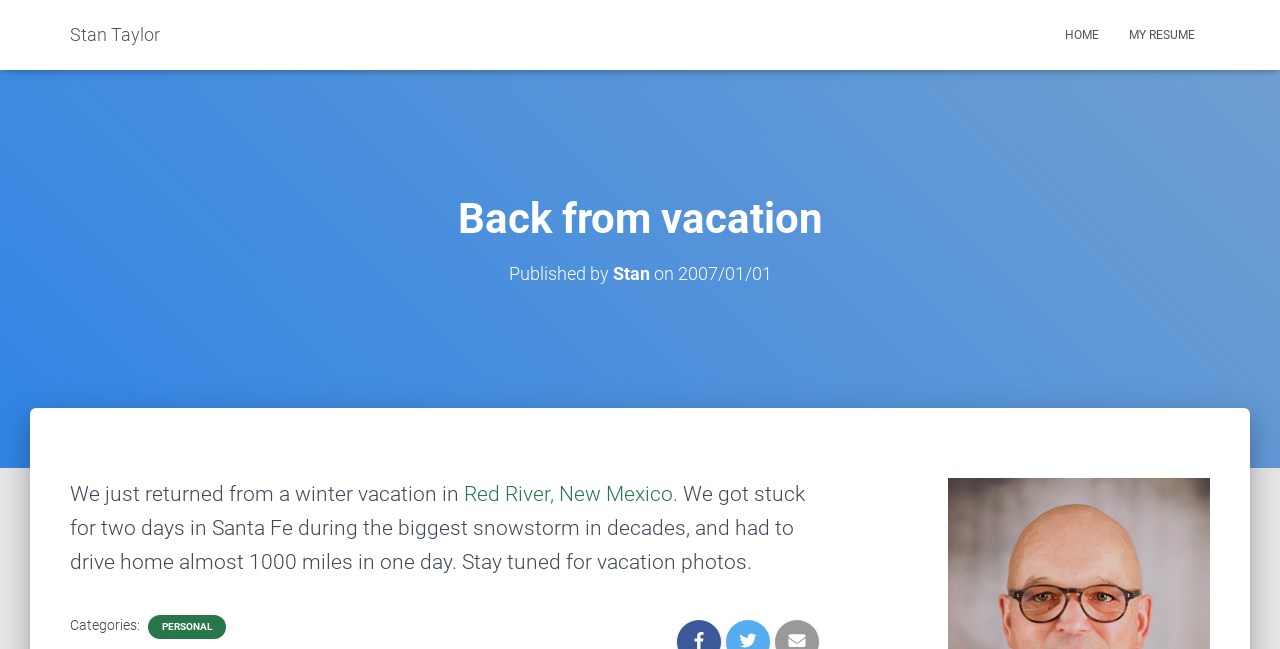What is the category of this post?
Please give a detailed and elaborate explanation in response to the question.

The text 'Categories:' is followed by a link 'PERSONAL', indicating that the category of this post is PERSONAL.